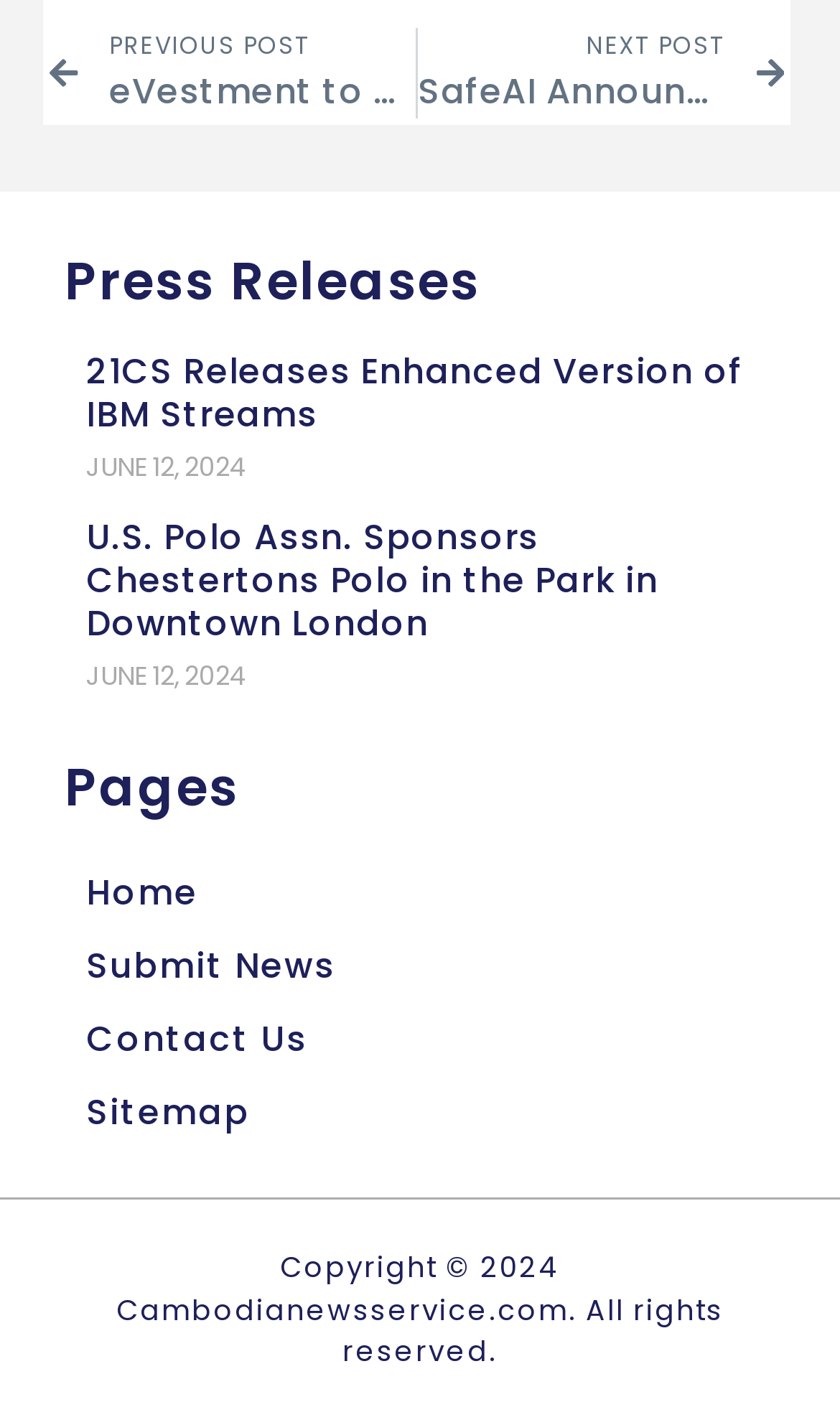What is the category of the webpage?
Use the screenshot to answer the question with a single word or phrase.

Press Releases